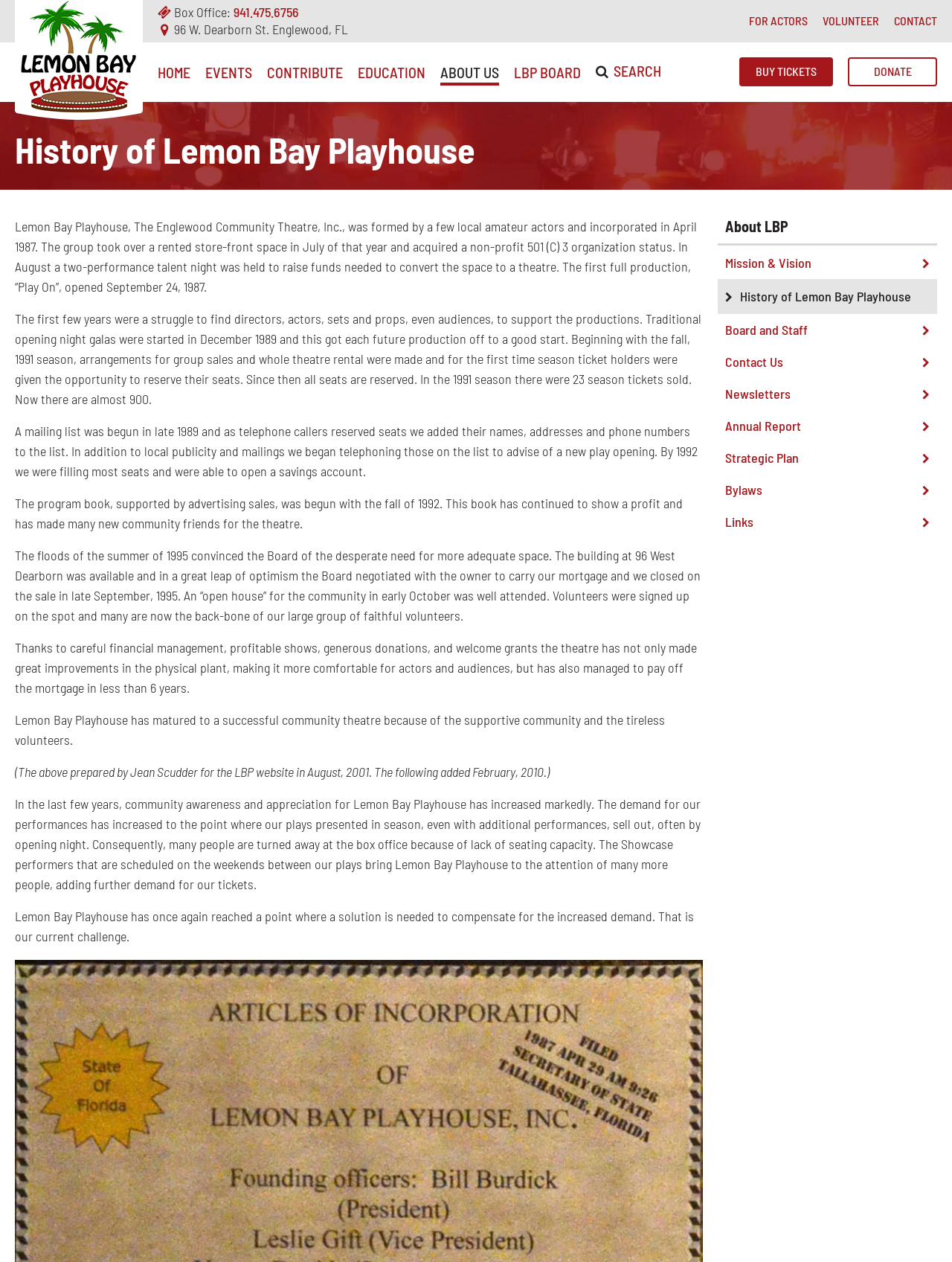What is the phone number to contact the box office?
Answer the question in a detailed and comprehensive manner.

I found the phone number by looking at the element with the text 'Box Office:' and its adjacent link element with the text '941.475.6756'.